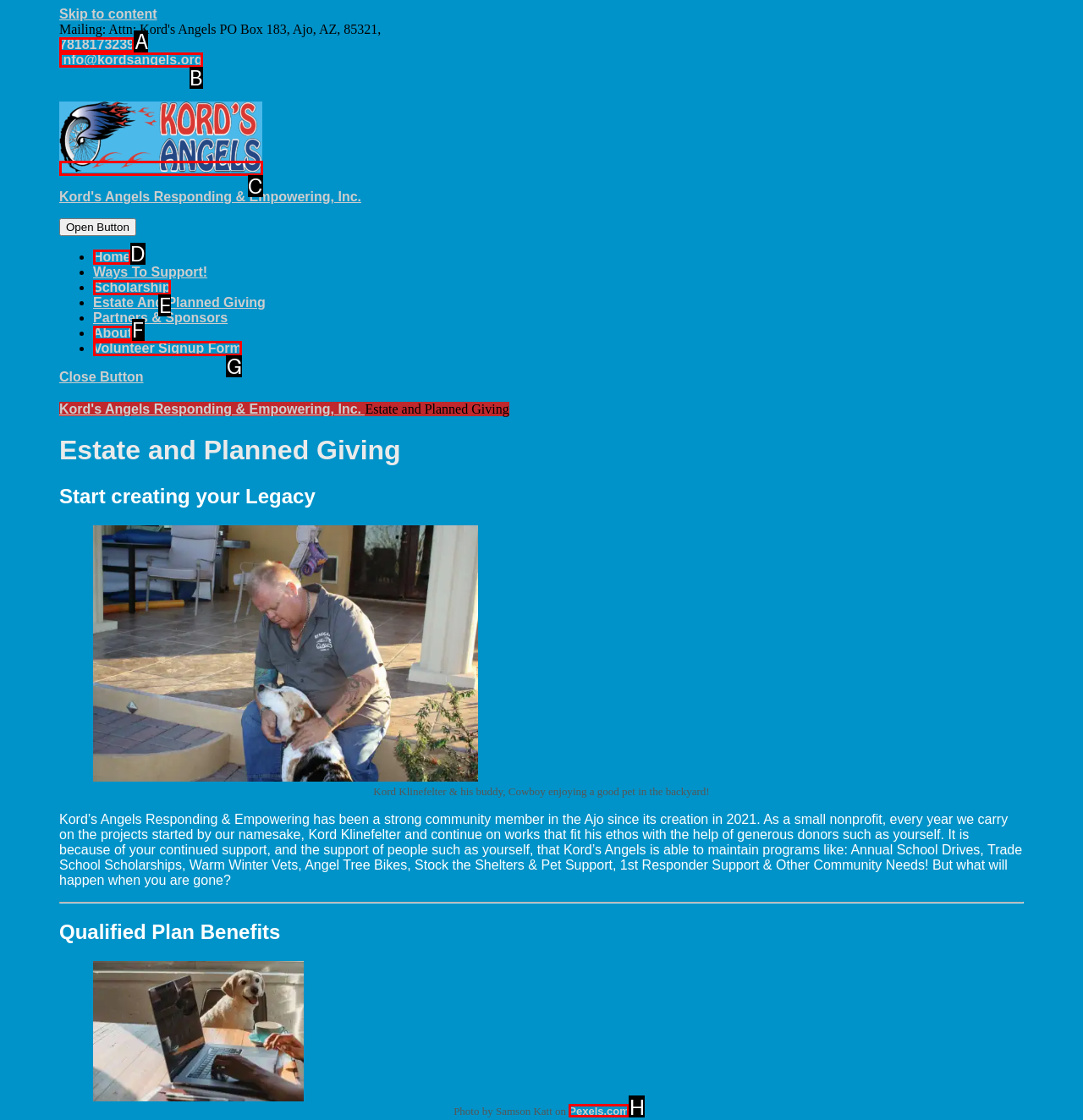Identify the option that corresponds to the given description: About. Reply with the letter of the chosen option directly.

F